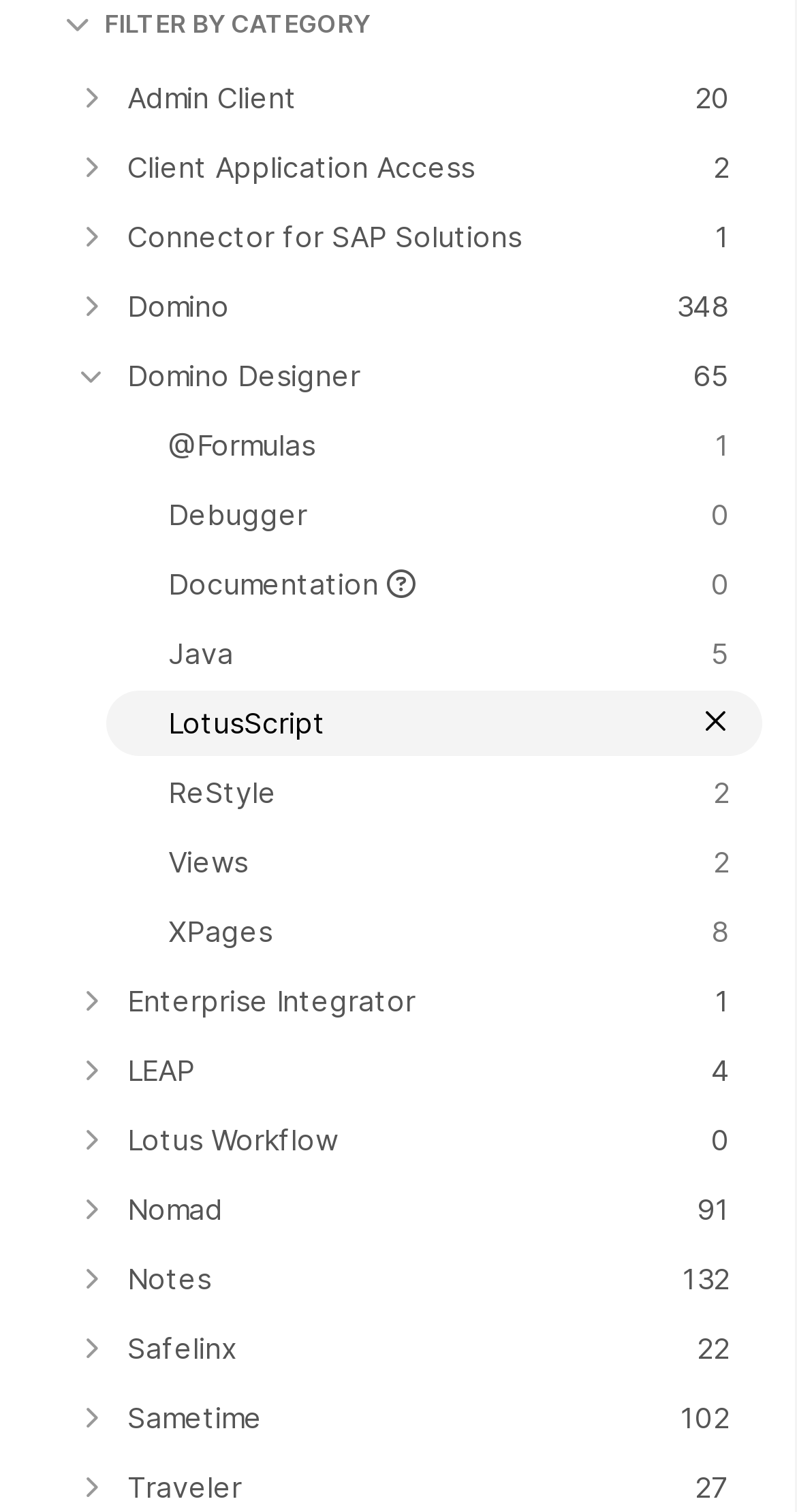Identify the bounding box coordinates of the clickable region necessary to fulfill the following instruction: "View Domino Designer 65". The bounding box coordinates should be four float numbers between 0 and 1, i.e., [left, top, right, bottom].

[0.082, 0.227, 0.956, 0.271]